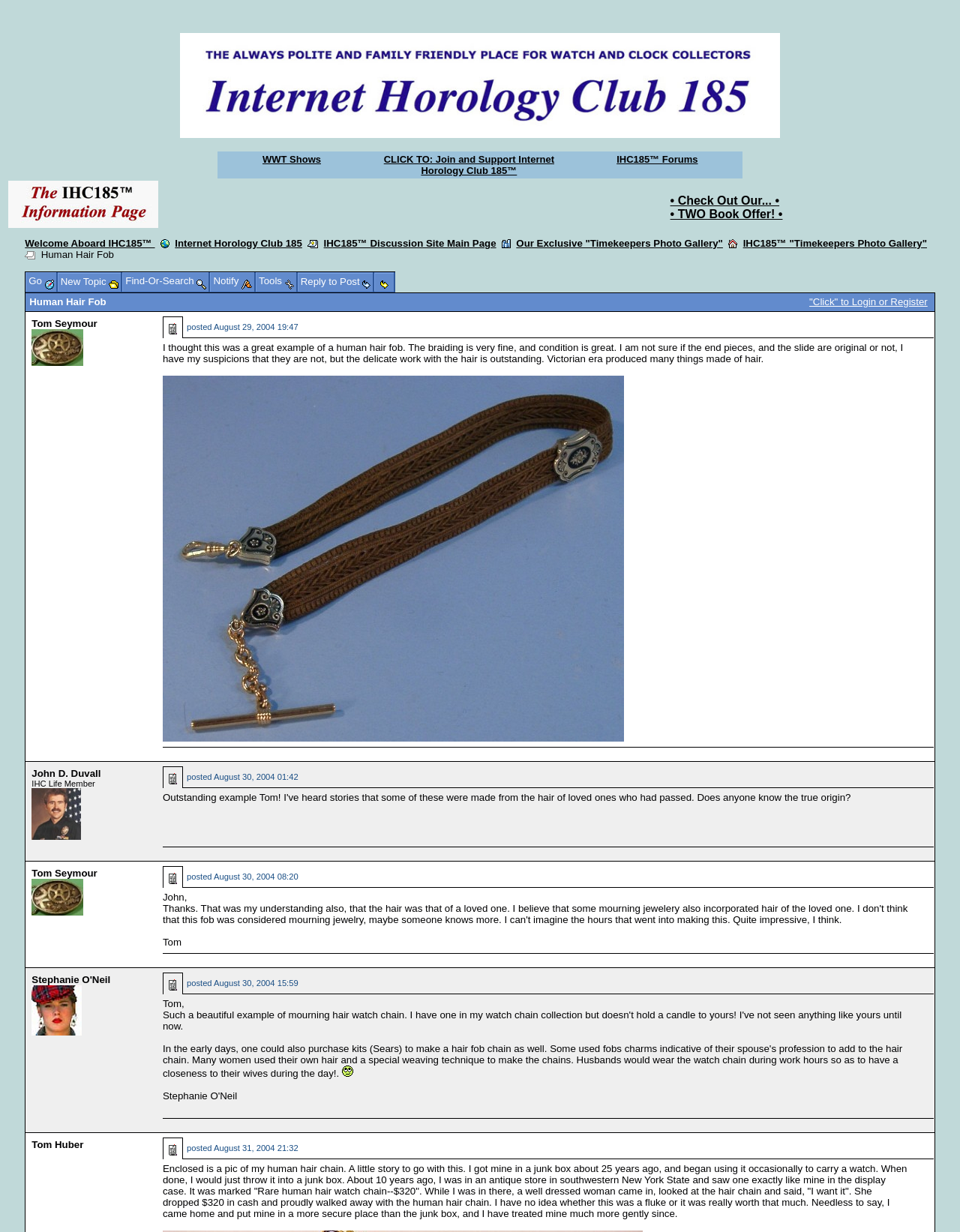What is the era mentioned in the first message?
Using the image as a reference, give a one-word or short phrase answer.

Victorian era